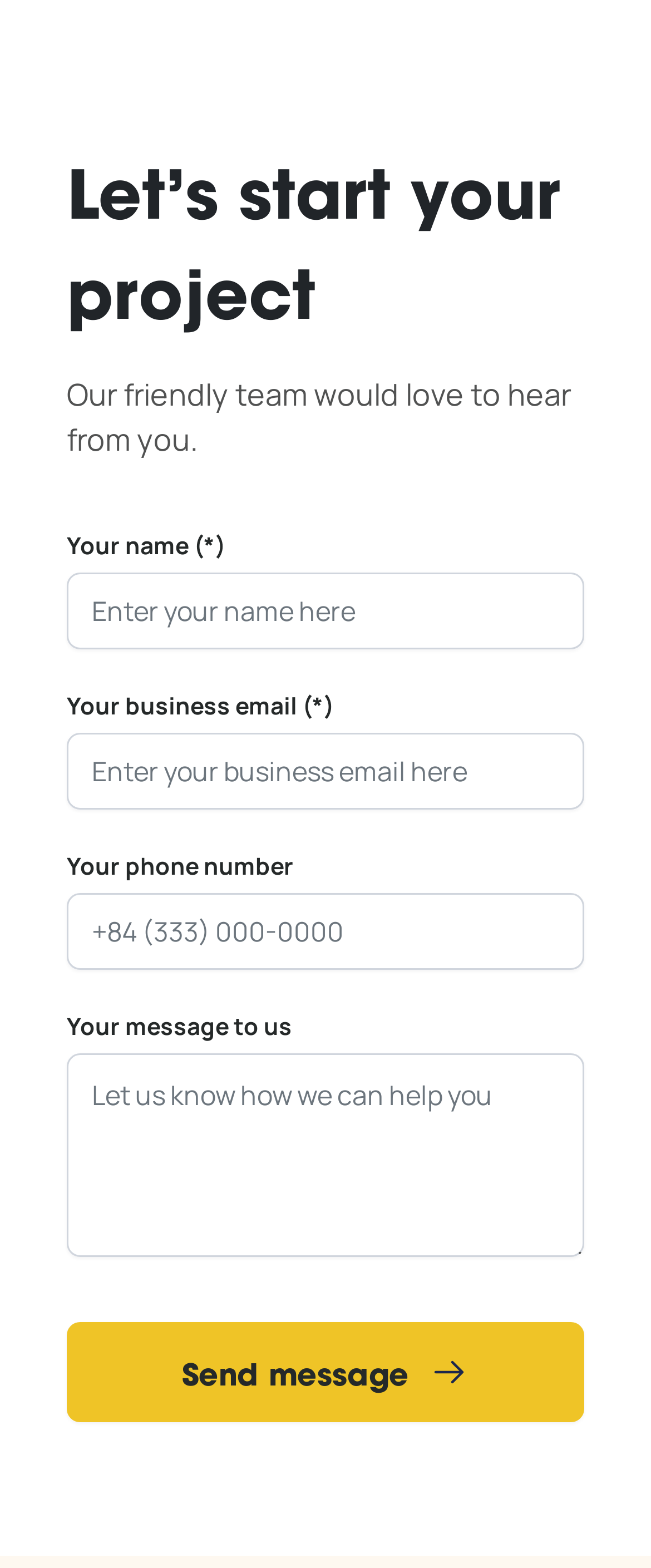How many center images are present on the webpage?
Please answer using one word or phrase, based on the screenshot.

2